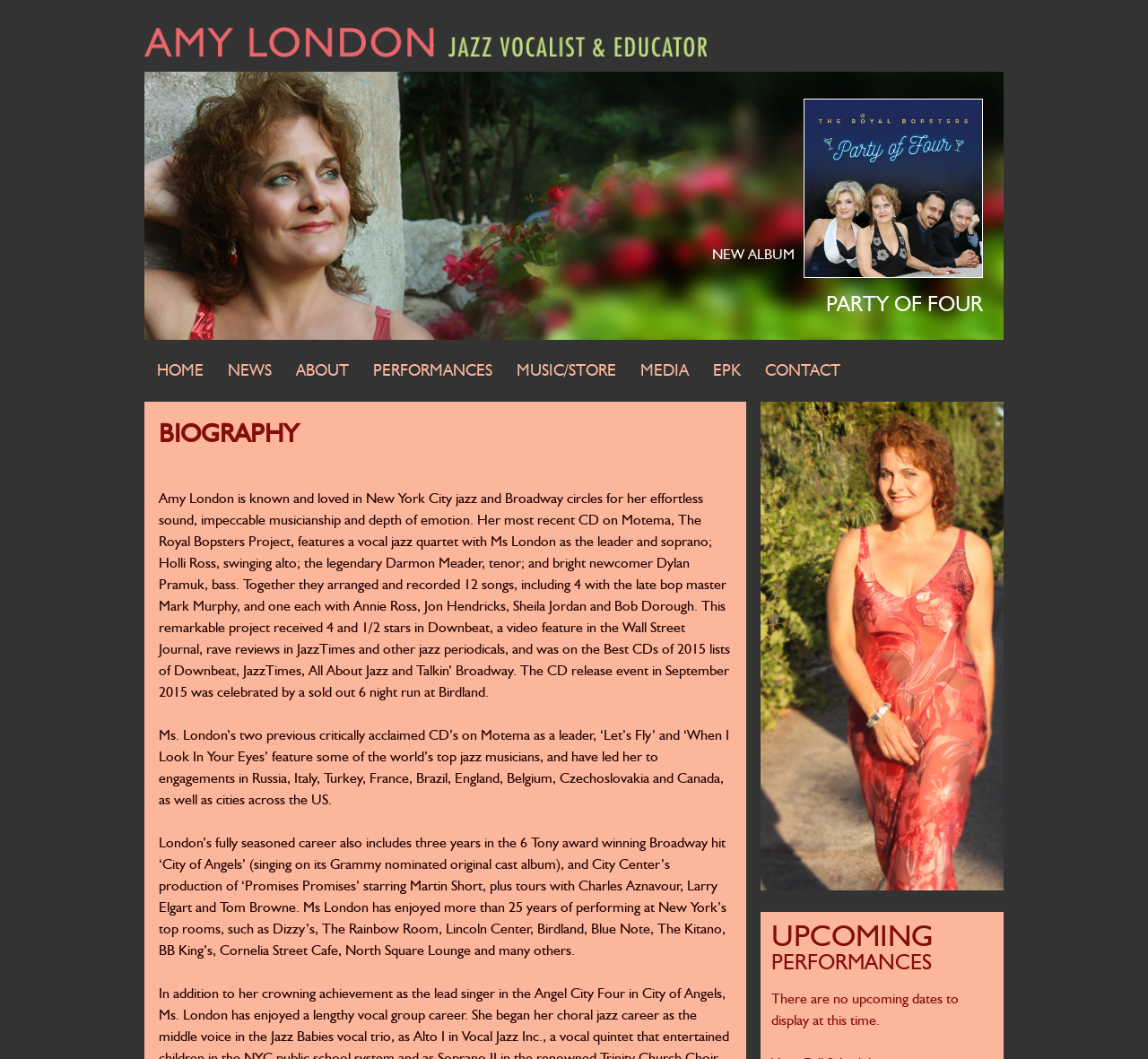Locate the bounding box coordinates of the area where you should click to accomplish the instruction: "Learn more about the album 'The Royal Bopsters Party of Four'".

[0.7, 0.093, 0.856, 0.269]